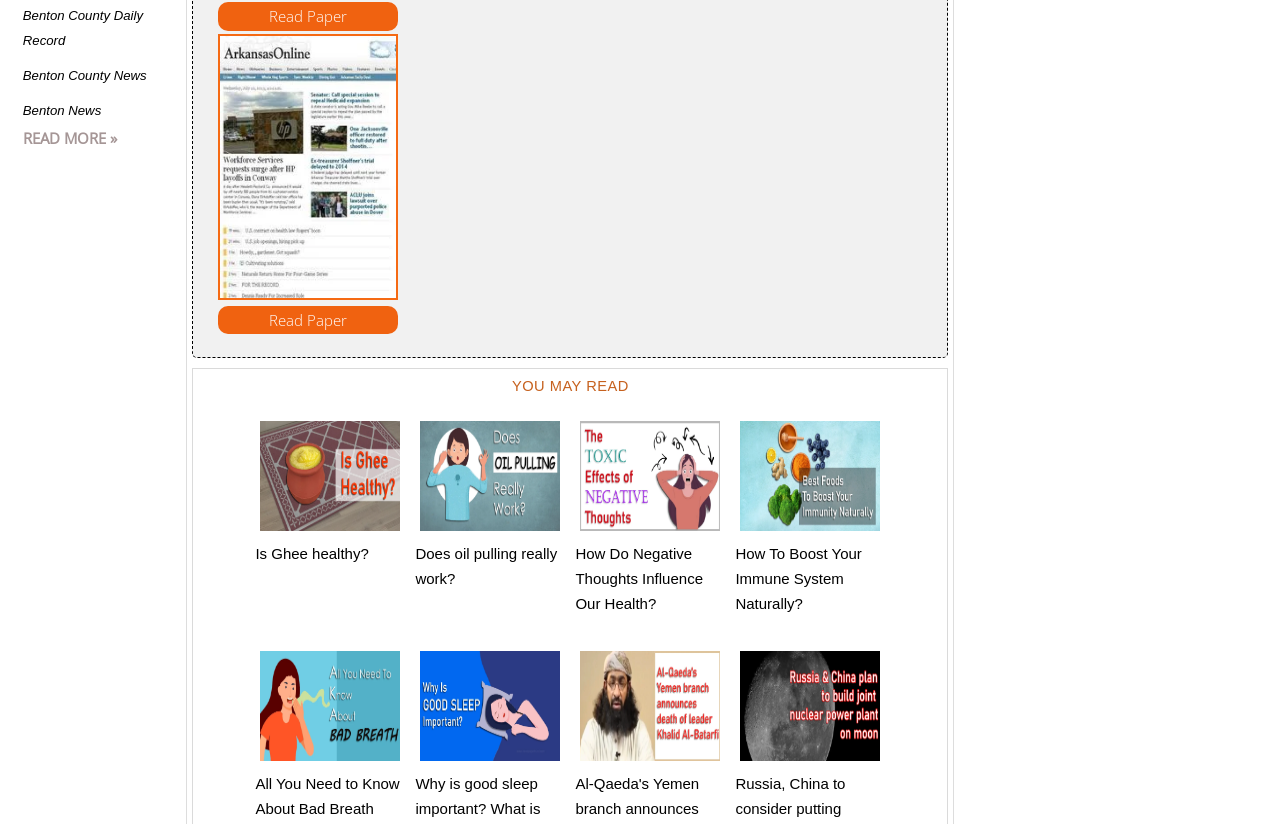Based on the element description: "parent_node: Is Ghee healthy?", identify the UI element and provide its bounding box coordinates. Use four float numbers between 0 and 1, [left, top, right, bottom].

[0.2, 0.631, 0.317, 0.655]